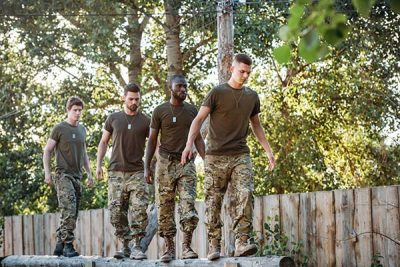Provide a comprehensive description of the image.

The image features four men walking in a line along a rustic beam, showcasing a military-inspired camouflage aesthetic. Each individual is dressed in earthy-toned t-shirts and camouflage pants, reflecting a style reminiscent of the iconic oversized camouflage jackets that were popular with both men and women in the 1960s and 70s. This throwback to a retro trend is part of a larger narrative about how hippies embraced second-hand clothing, particularly from army surplus stores, known for their affordability and rich history. The scene embodies a spirit of camaraderie and practicality often associated with such clothing choices, emphasizing environmental sustainability through the reuse and upcycling of garments. The backdrop features lush greenery, enhancing the connection to nature, a cherished value in hippie culture.